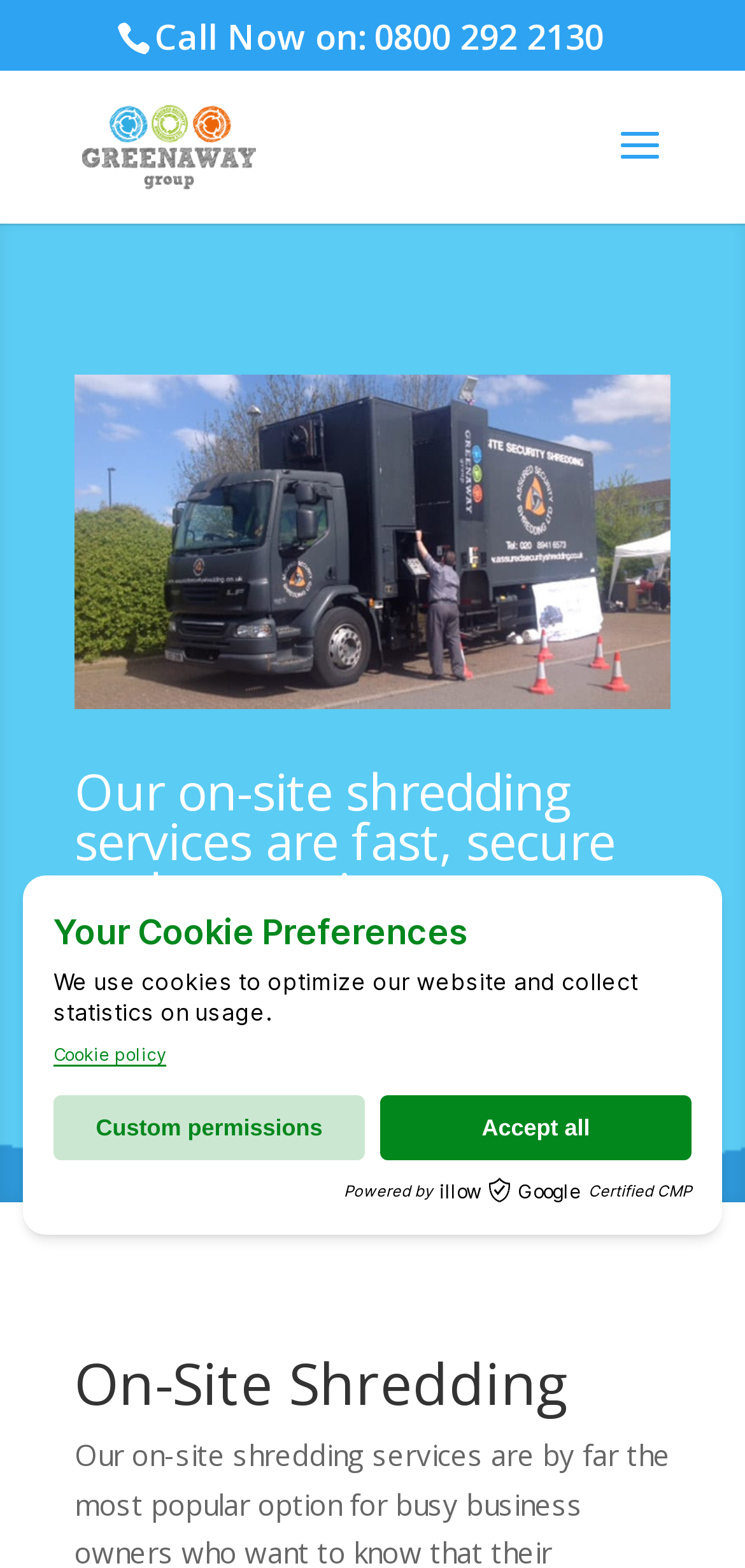Please identify the primary heading on the webpage and return its text.

Our on-site shredding services are fast, secure and convenient